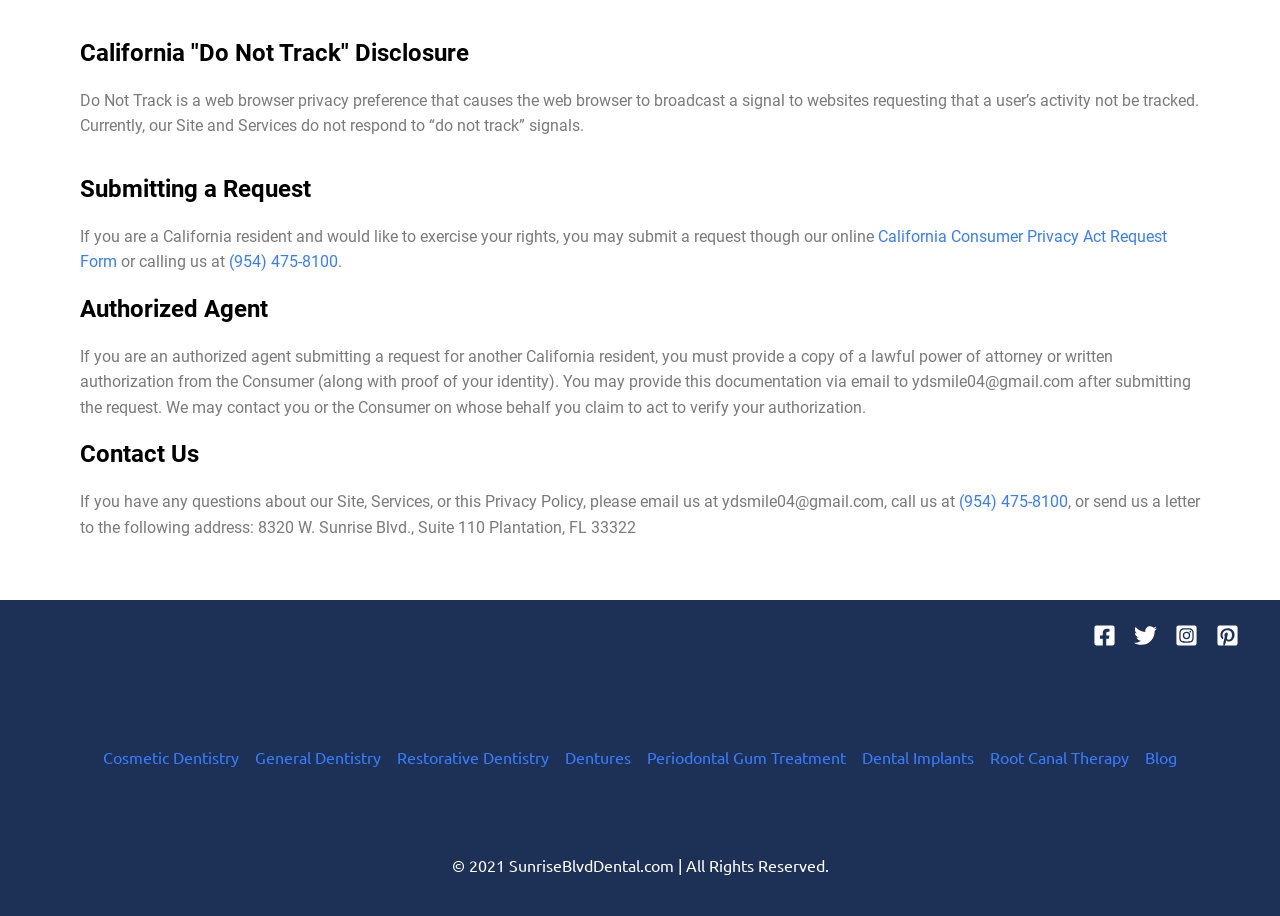Can you find the bounding box coordinates for the element that needs to be clicked to execute this instruction: "Go to Cosmetic Dentistry"? The coordinates should be given as four float numbers between 0 and 1, i.e., [left, top, right, bottom].

[0.08, 0.814, 0.193, 0.842]